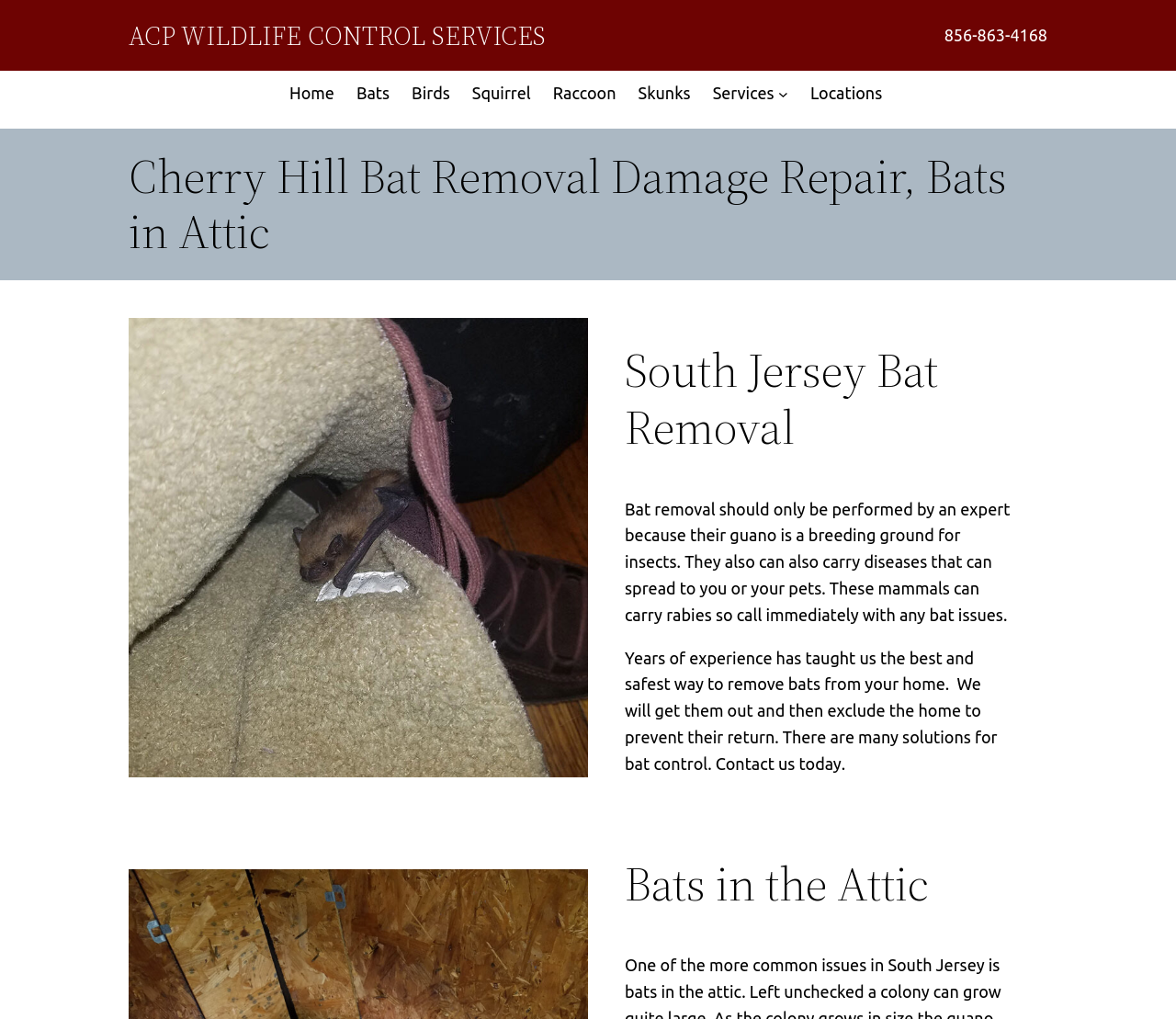What types of animals does the website provide removal services for?
Please provide a detailed and comprehensive answer to the question.

I found the list of animals by examining the navigation menu, which contains links to different animal types, including Bats, Birds, Squirrel, Raccoon, and Skunks.